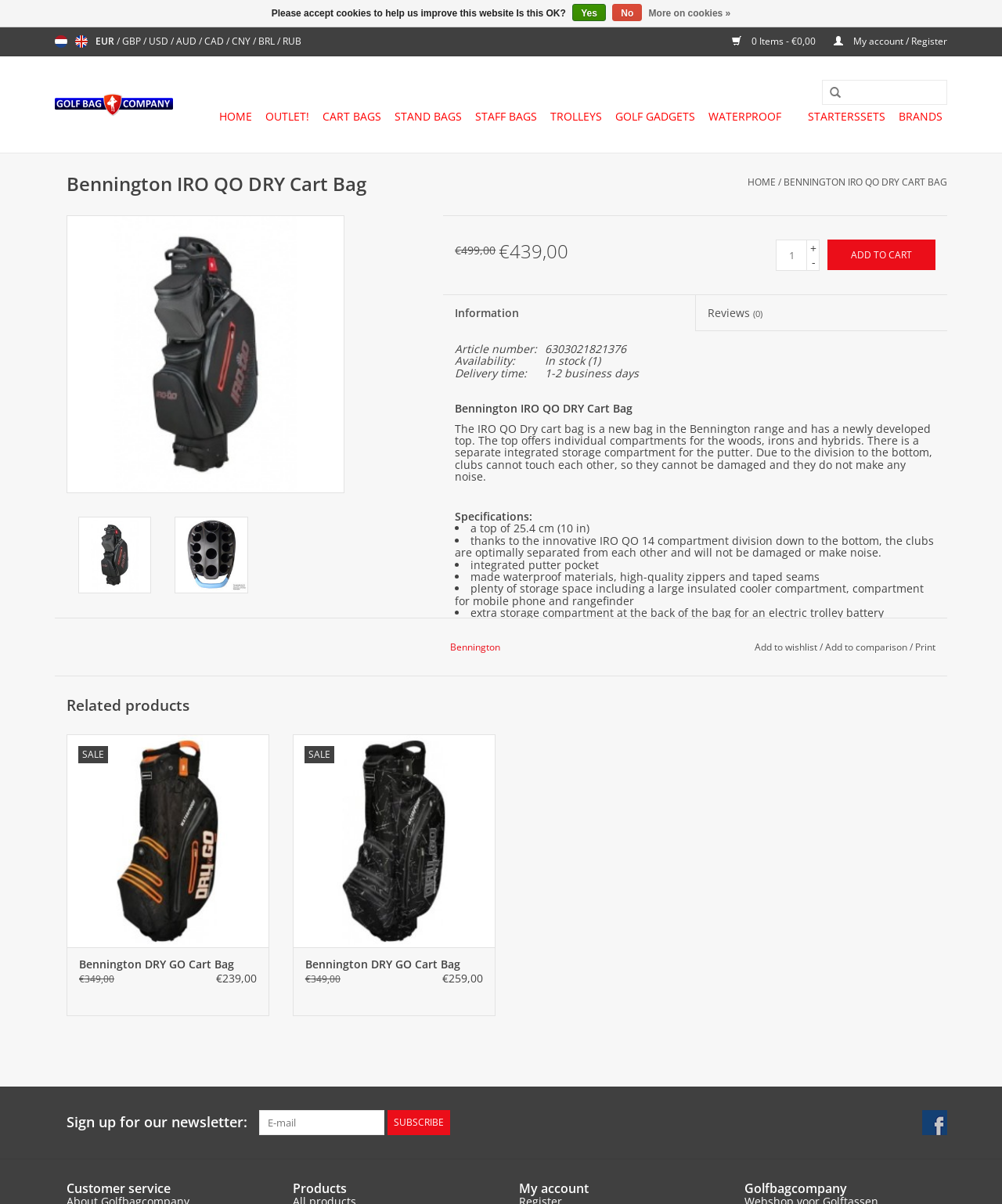Can you extract the headline from the webpage for me?

Bennington IRO QO DRY Cart Bag